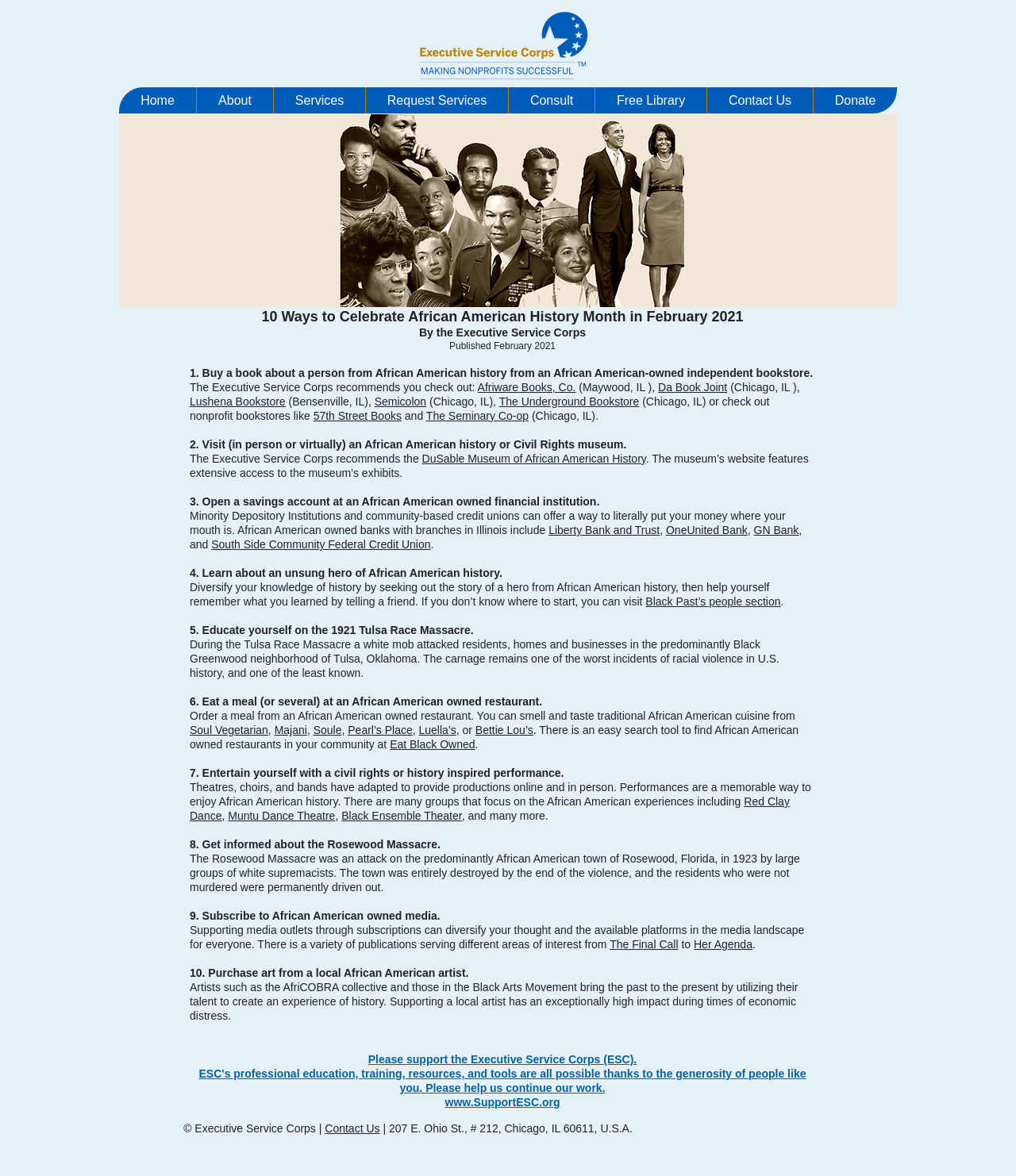Find the bounding box coordinates of the clickable area that will achieve the following instruction: "Read more about the 'Rosewood Massacre'".

[0.187, 0.713, 0.433, 0.723]